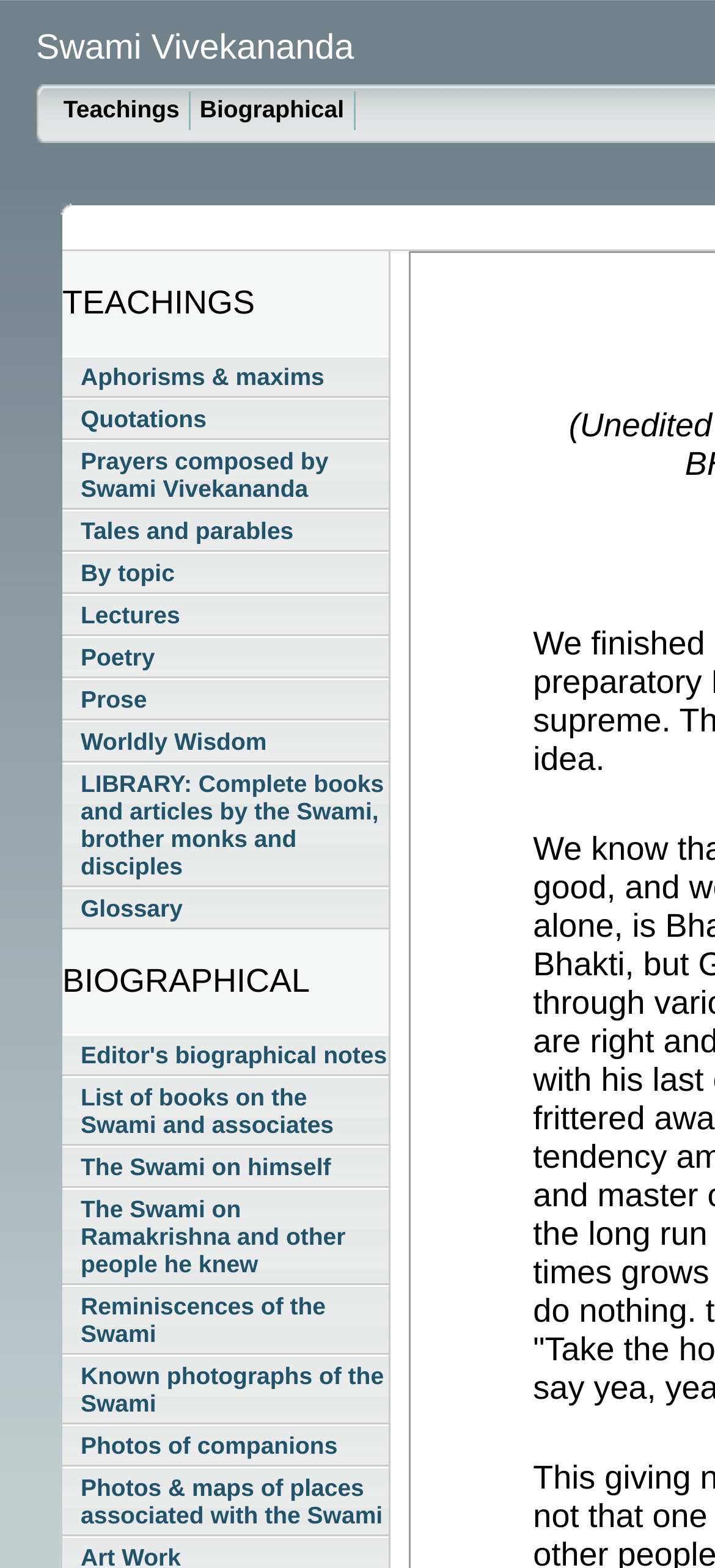Locate the UI element described by Biographical in the provided webpage screenshot. Return the bounding box coordinates in the format (top-left x, top-left y, bottom-right x, bottom-right y), ensuring all values are between 0 and 1.

[0.267, 0.058, 0.497, 0.083]